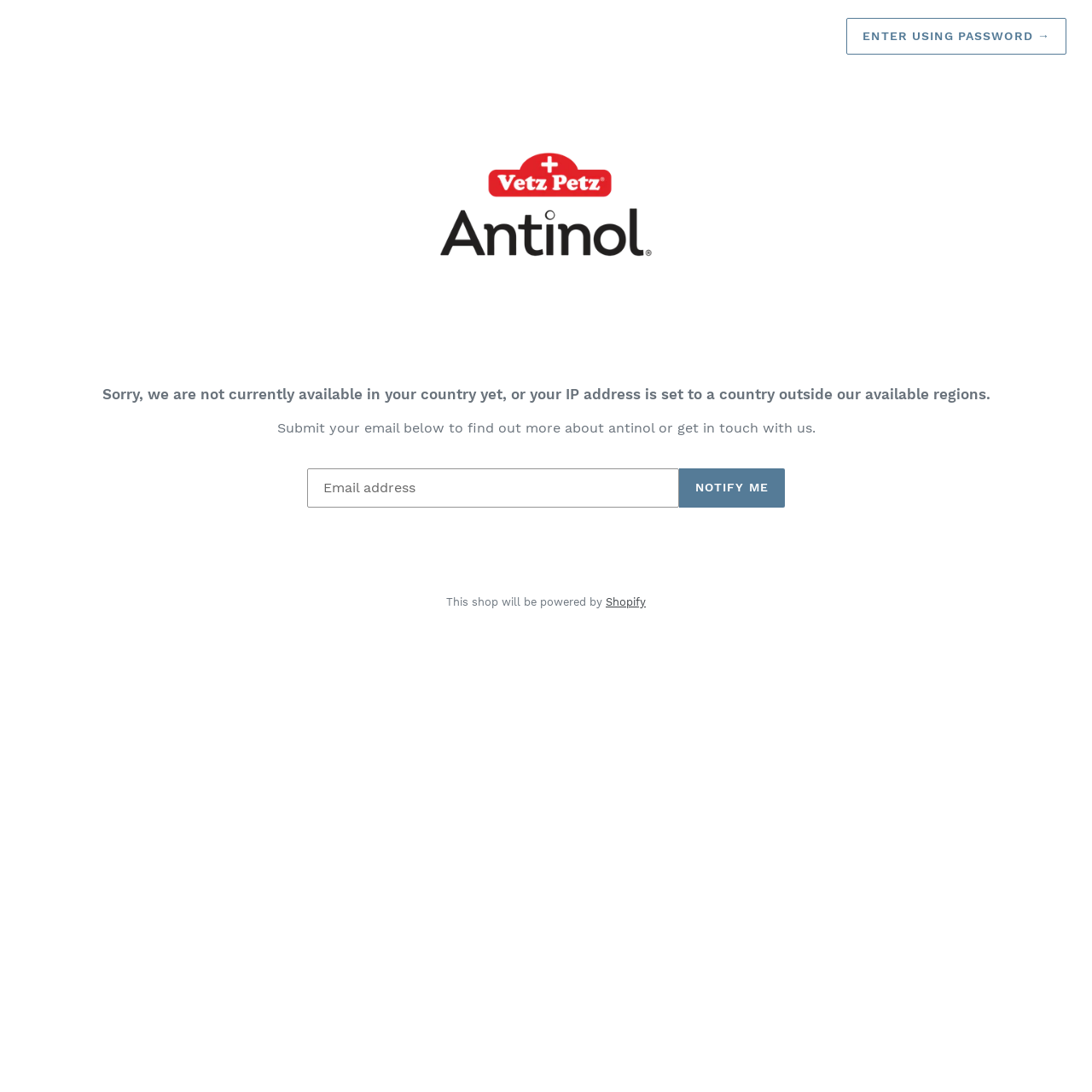Predict the bounding box coordinates of the UI element that matches this description: "name="contact[email]" placeholder="Email address"". The coordinates should be in the format [left, top, right, bottom] with each value between 0 and 1.

[0.281, 0.429, 0.622, 0.465]